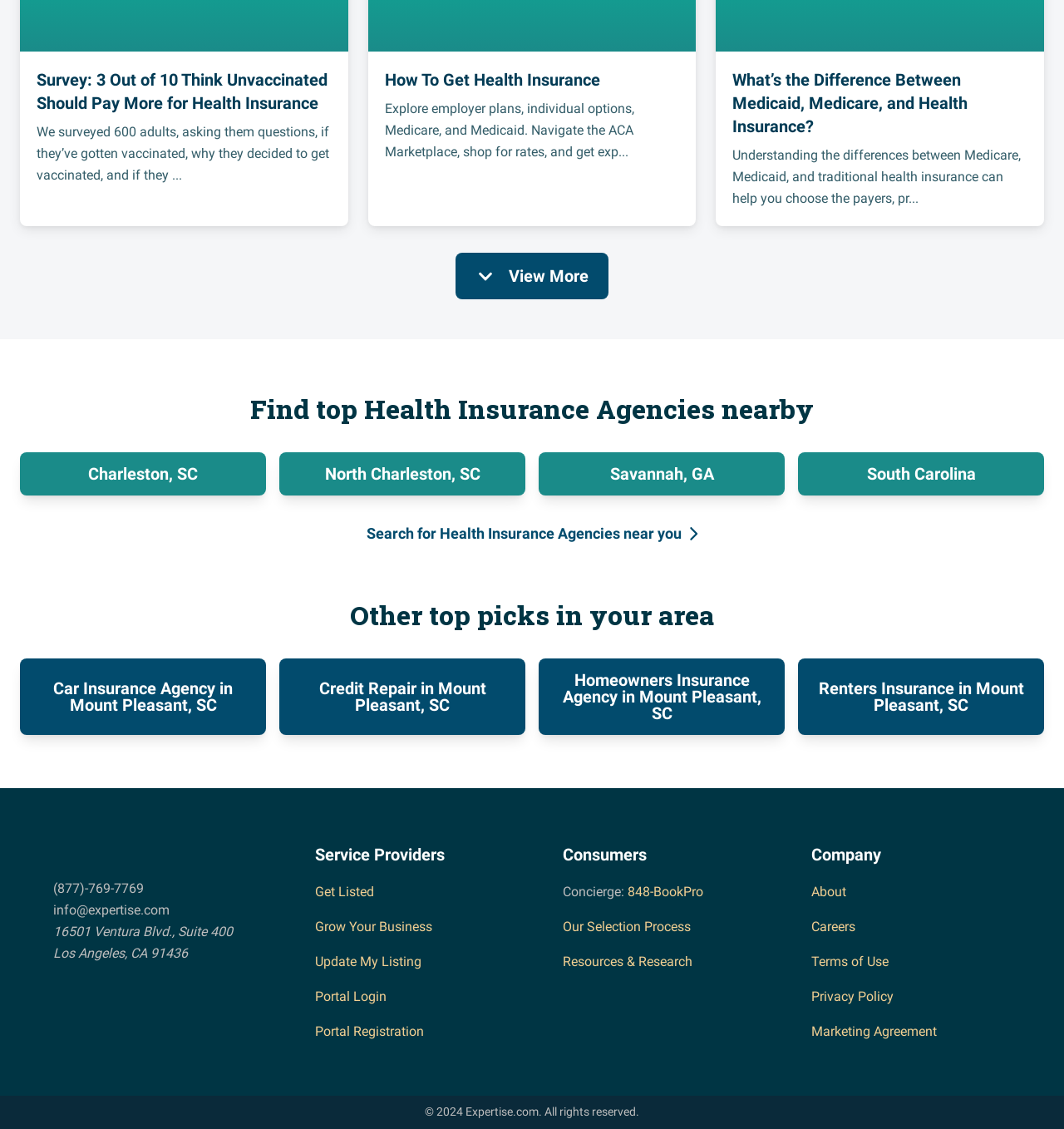Determine the bounding box coordinates of the clickable region to carry out the instruction: "Contact Expertise.com".

[0.05, 0.78, 0.135, 0.794]